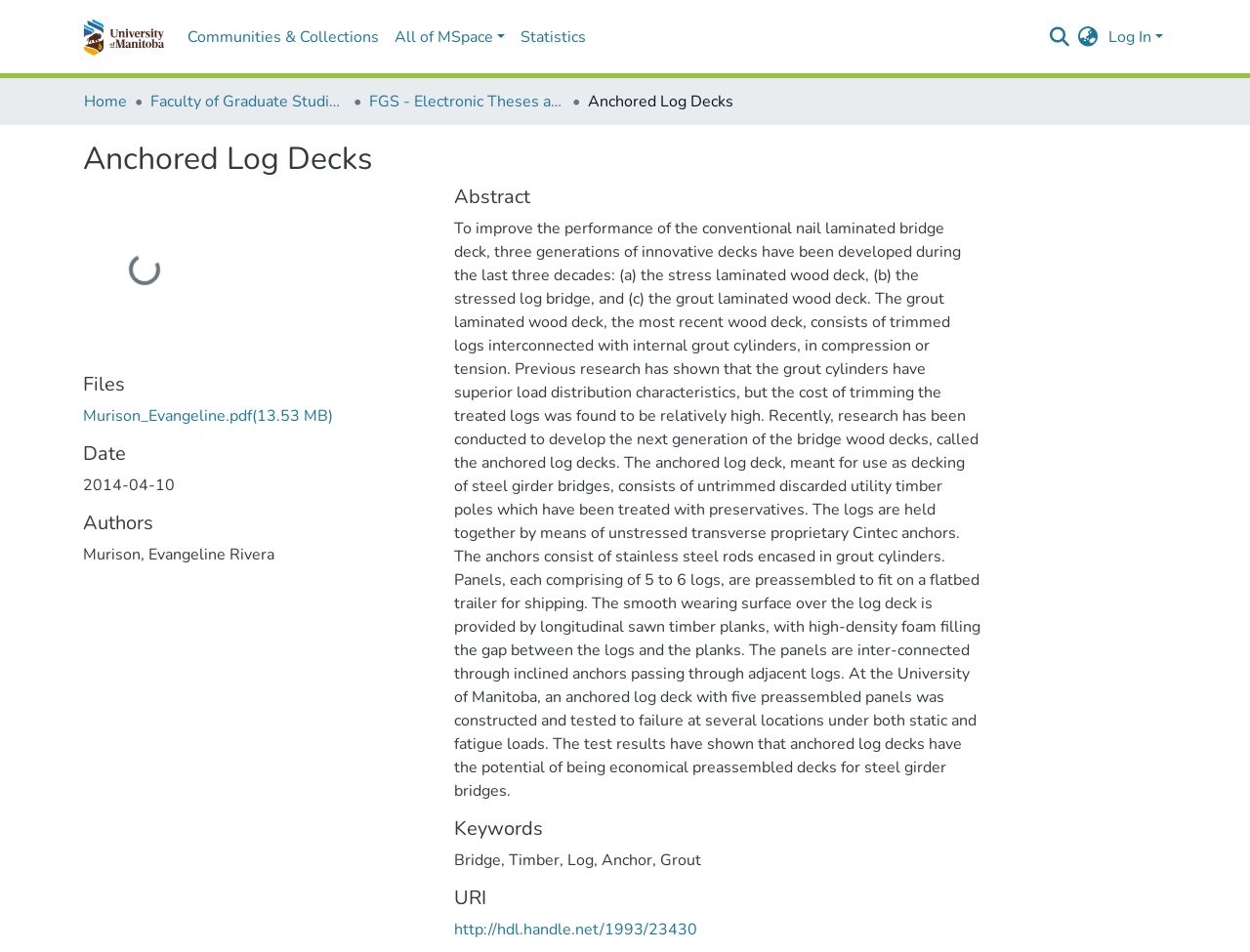Please predict the bounding box coordinates (top-left x, top-left y, bottom-right x, bottom-right y) for the UI element in the screenshot that fits the description: aria-label="Search" name="query"

[0.834, 0.018, 0.858, 0.057]